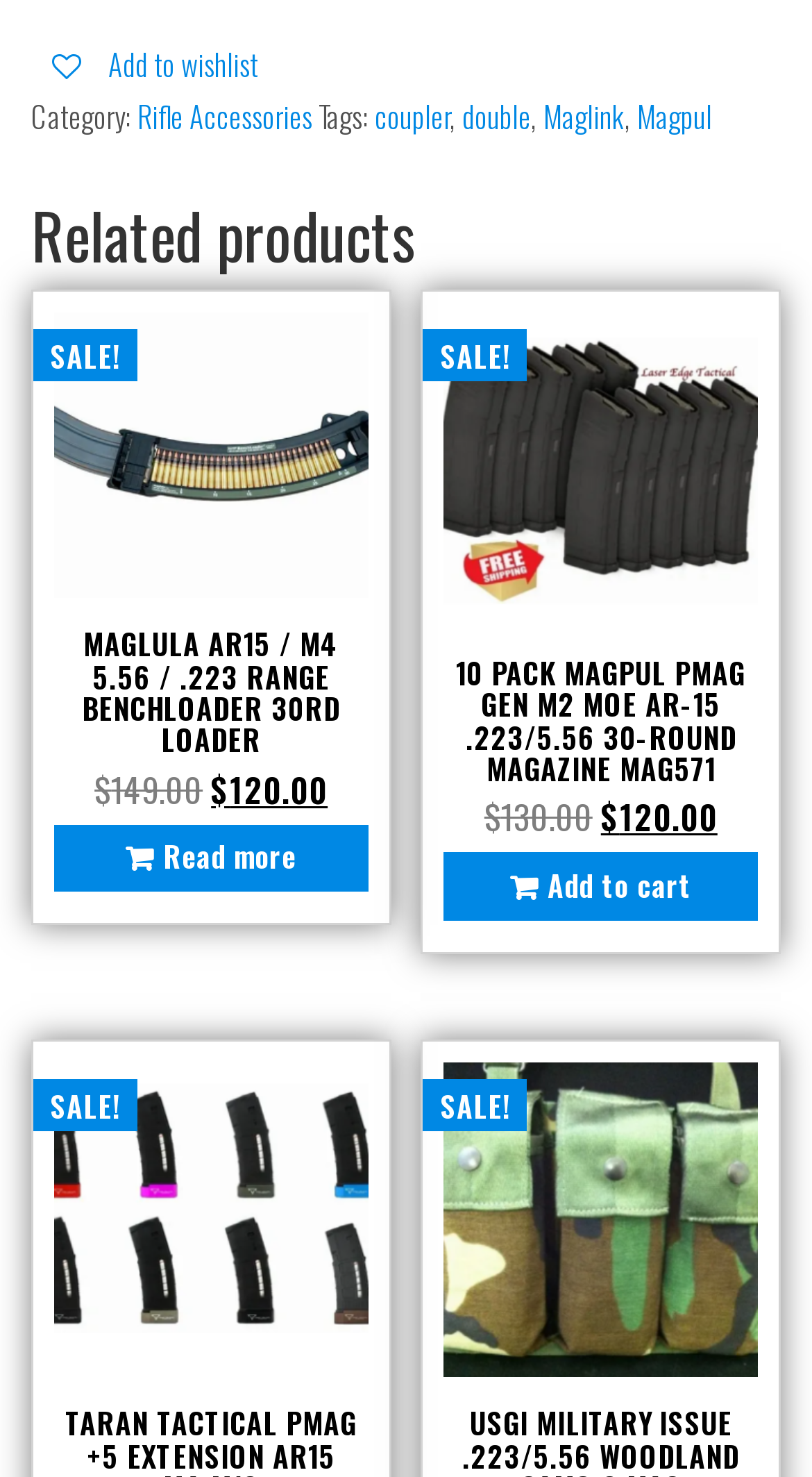Extract the bounding box coordinates for the described element: "Rifle Accessories". The coordinates should be represented as four float numbers between 0 and 1: [left, top, right, bottom].

[0.169, 0.063, 0.385, 0.093]